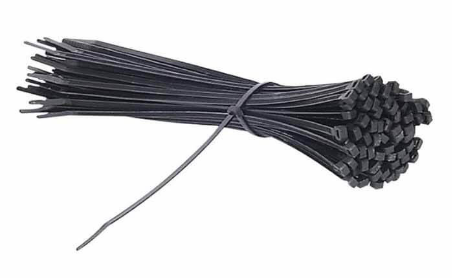Give an in-depth summary of the scene depicted in the image.

This image showcases a bundle of black cable ties, specifically 11-inch long ties from Harbor Freight. Known for their durability, these nylon ties are essential for motorcyclists and general DIY enthusiasts alike. They are designed to withstand various weather conditions, making them a reliable choice for securing objects and providing quick fixes. Their affordability and proven strength have earned them high praise, with an average rating of 4.8 out of 5 on the manufacturer's website. Perfect for a multitude of uses, these ties exemplify practicality and versatility in both motorcycle maintenance and everyday tasks.